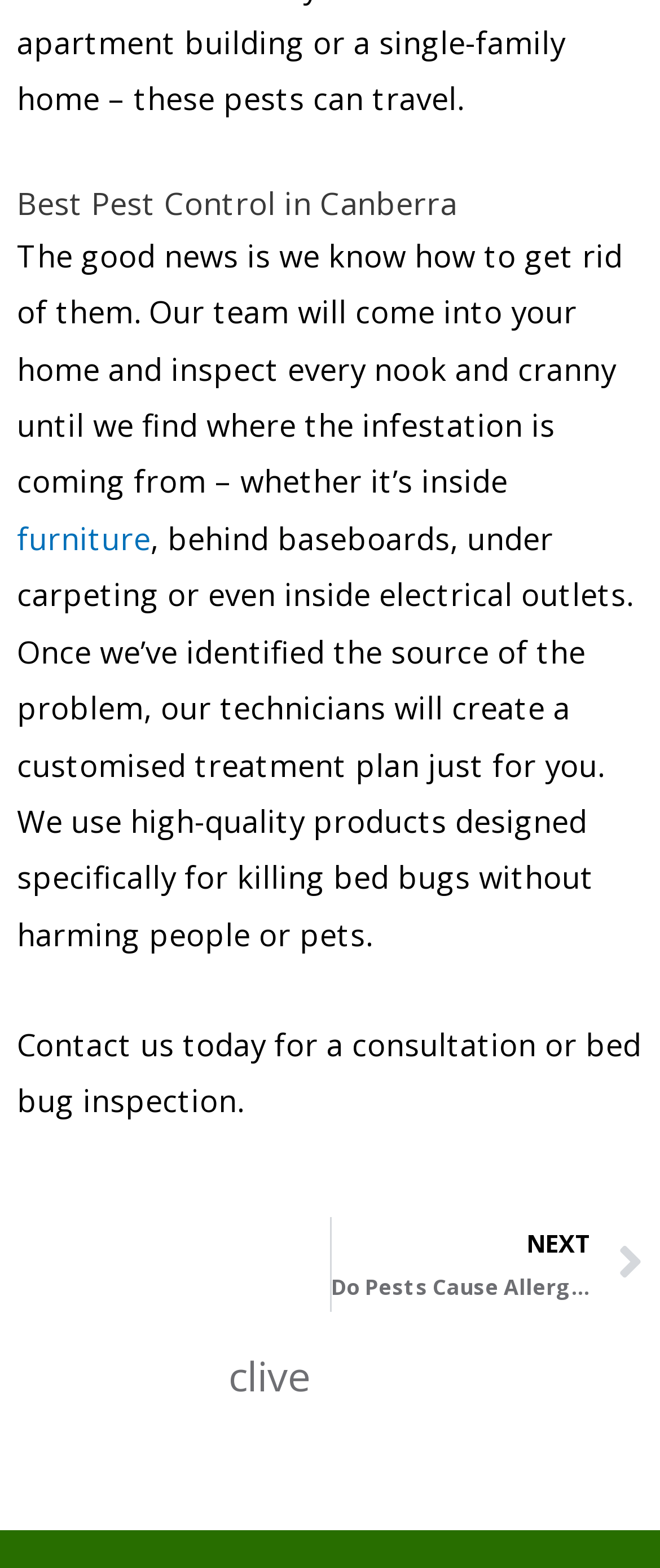Where is the source of the infestation identified?
Answer the question based on the image using a single word or a brief phrase.

Nook and cranny